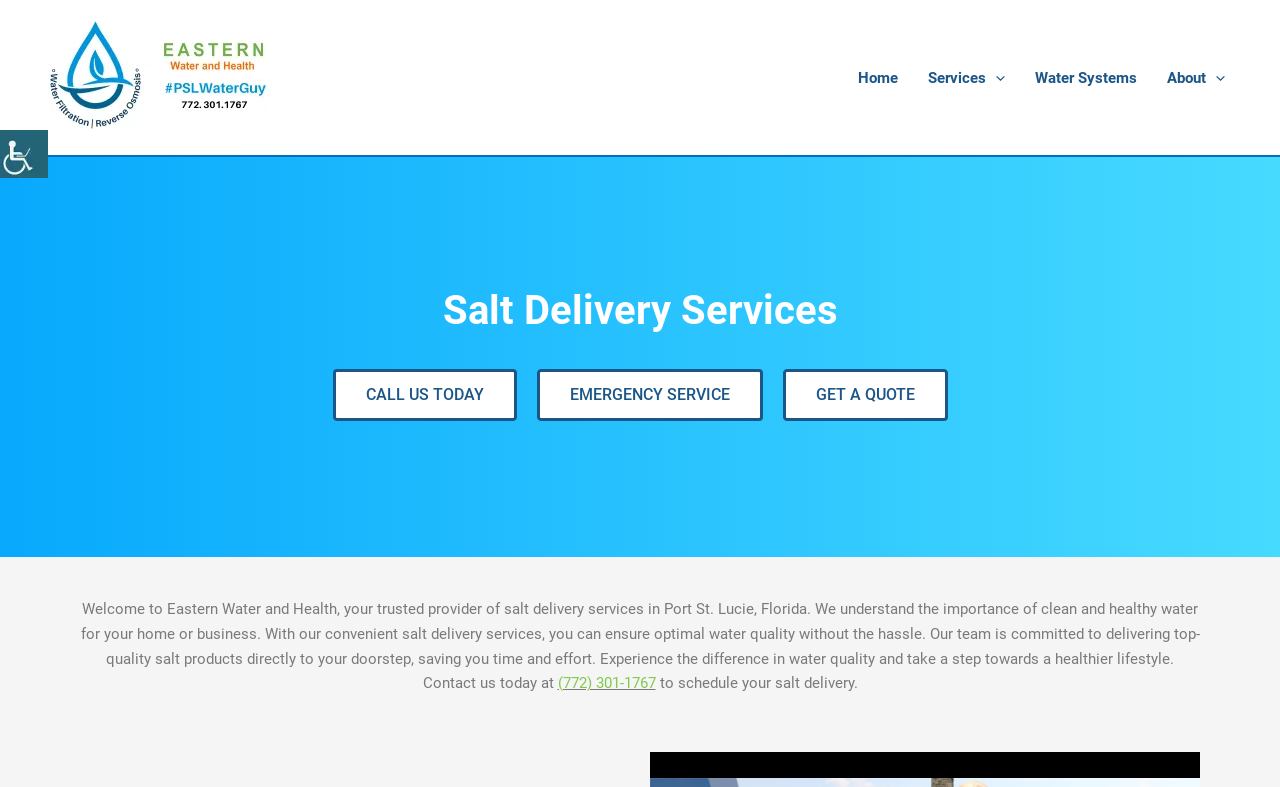Can you determine the main header of this webpage?

Salt Delivery Services